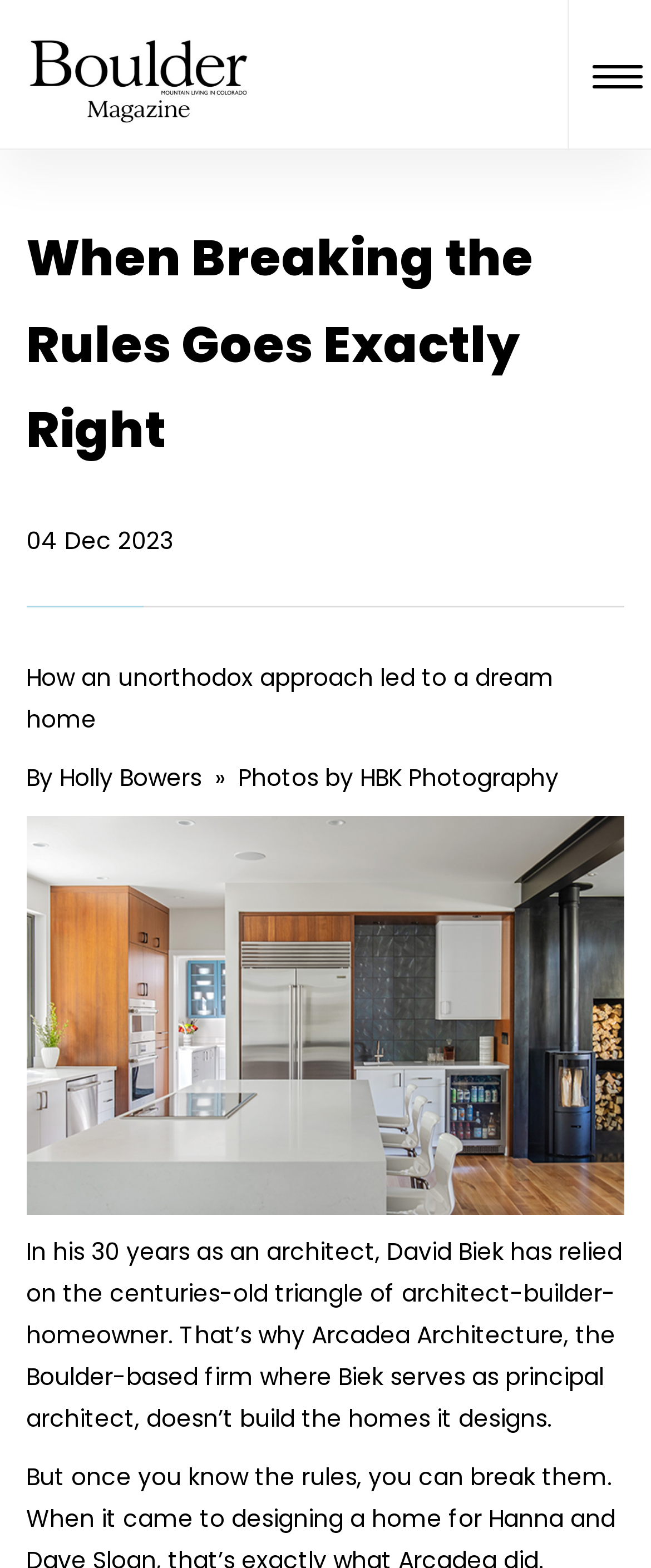What is the relationship between Arcadea Architecture and home building?
Look at the screenshot and give a one-word or phrase answer.

they don't build the homes they design